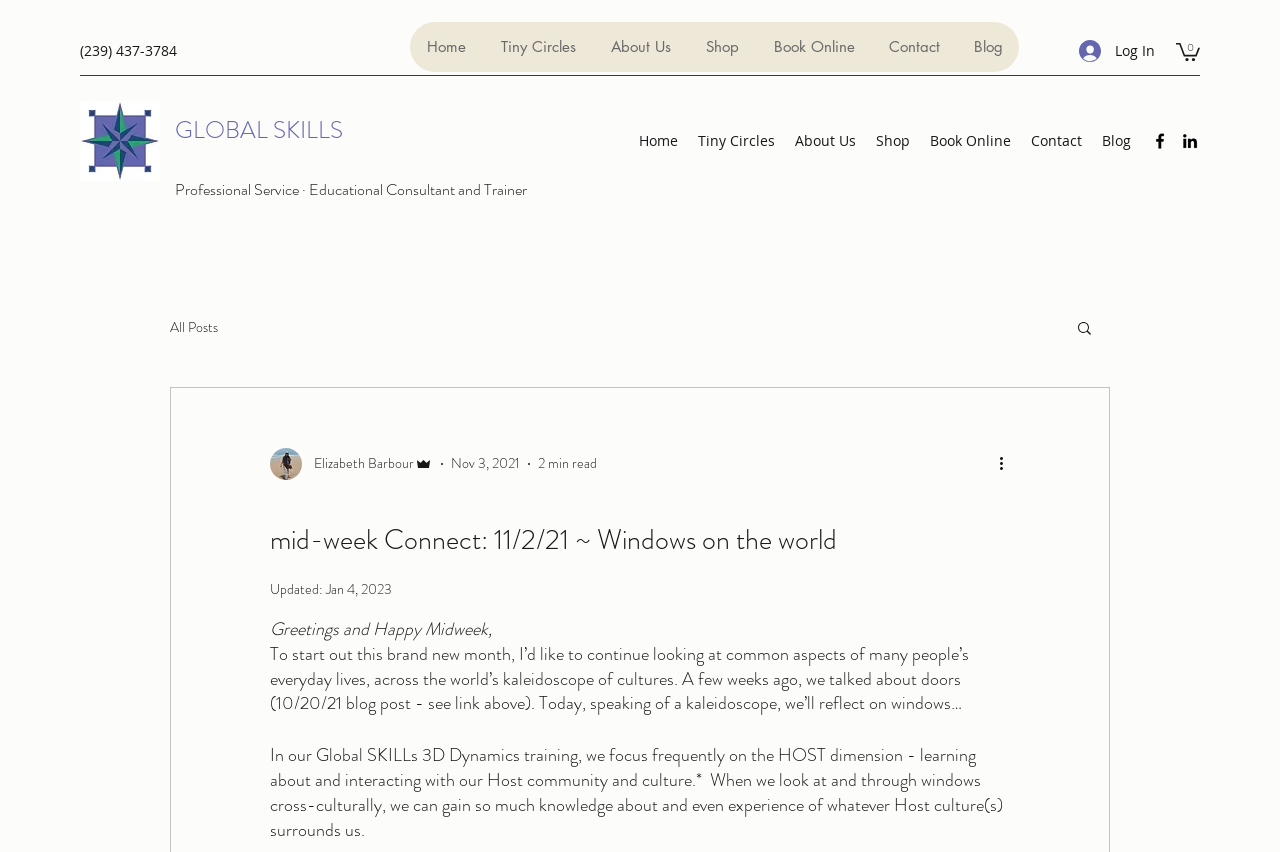Identify the bounding box coordinates of the region I need to click to complete this instruction: "Read the latest blog post".

[0.211, 0.595, 0.789, 0.662]